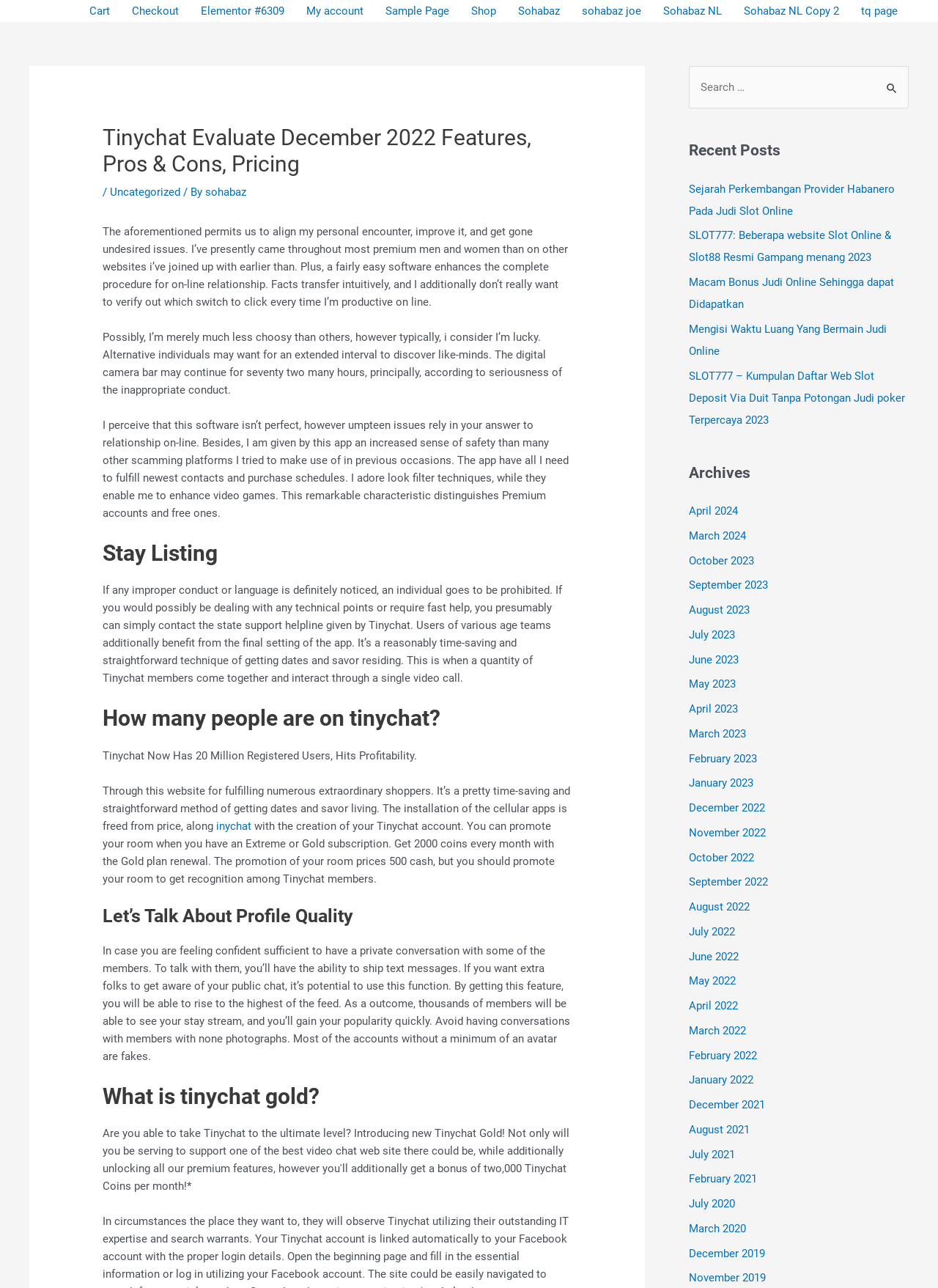Give a comprehensive overview of the webpage, including key elements.

This webpage is an evaluation of Tinychat, a dating platform, with a focus on its features, pros, and cons, as well as pricing. The page is divided into several sections, with a navigation menu at the top, allowing users to access different parts of the website.

At the top of the page, there is a header section with a title "Tinychat Evaluate December 2022 Features, Pros & Cons, Pricing" and a subheading with a slash and the author's name "sohabaz". Below this, there is a section of text describing the author's personal experience with Tinychat, highlighting its benefits and ease of use.

The next section is titled "Stay Listing" and provides information about the app's features, including its video call functionality and the ability to report inappropriate behavior. This is followed by a section answering the question "How many people are on tinychat?" with a statistic stating that the platform has 20 million registered users.

Further down the page, there is a section discussing profile quality, with tips on how to create a good profile and avoid fake accounts. Another section explains what Tinychat Gold is and its benefits.

On the right-hand side of the page, there is a complementary section with a search bar and a list of recent posts, including links to other articles on the website. Below this, there is an archives section with links to posts from different months and years.

Overall, the webpage provides a comprehensive review of Tinychat, covering its features, benefits, and pricing, as well as offering tips and advice for users.